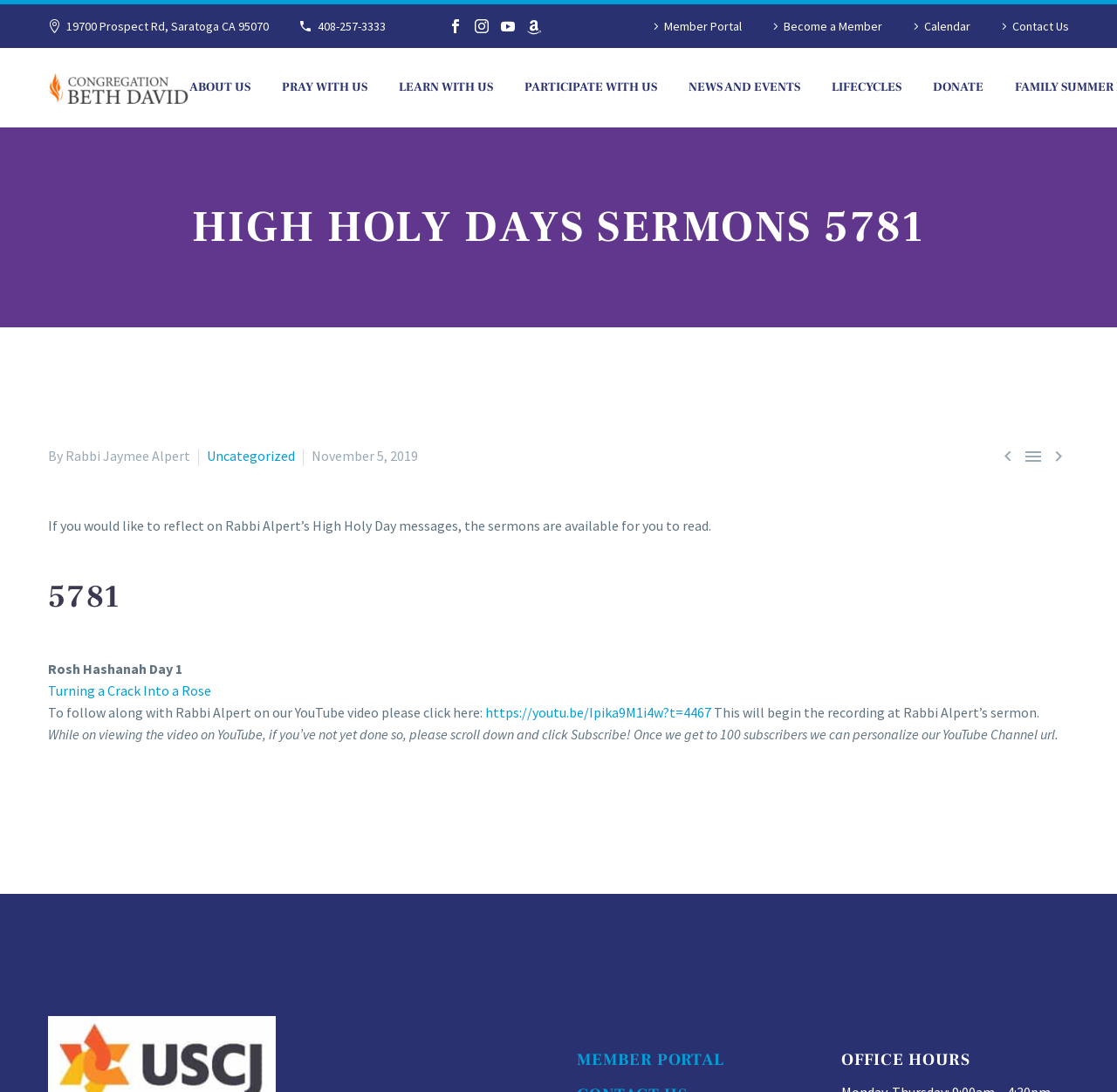Please find the bounding box coordinates of the clickable region needed to complete the following instruction: "Go to the MEMBER PORTAL". The bounding box coordinates must consist of four float numbers between 0 and 1, i.e., [left, top, right, bottom].

[0.516, 0.961, 0.649, 0.98]